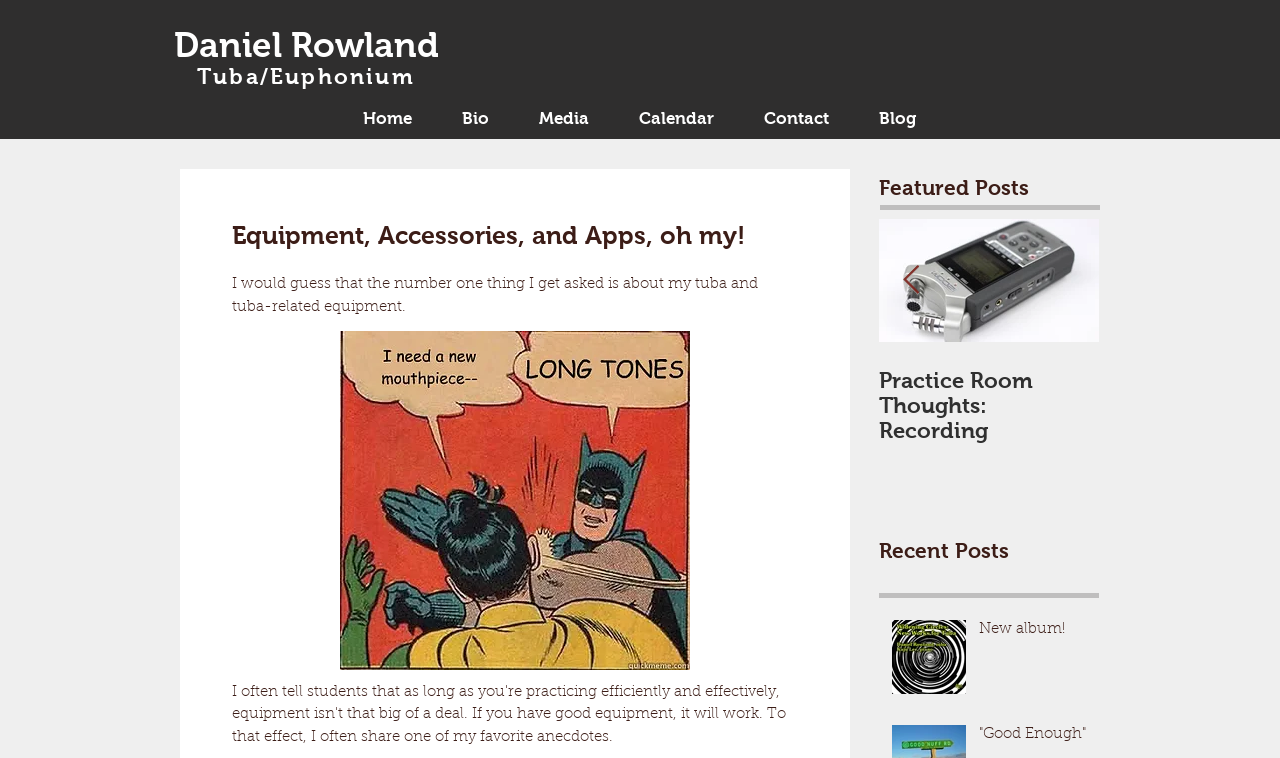How many posts are listed in the 'Featured Posts' section?
Please answer the question as detailed as possible.

I found the 'Featured Posts' section with bounding box coordinates [0.687, 0.289, 0.859, 0.664], which contains two generic elements with images and links, suggesting that there are two posts listed in this section.